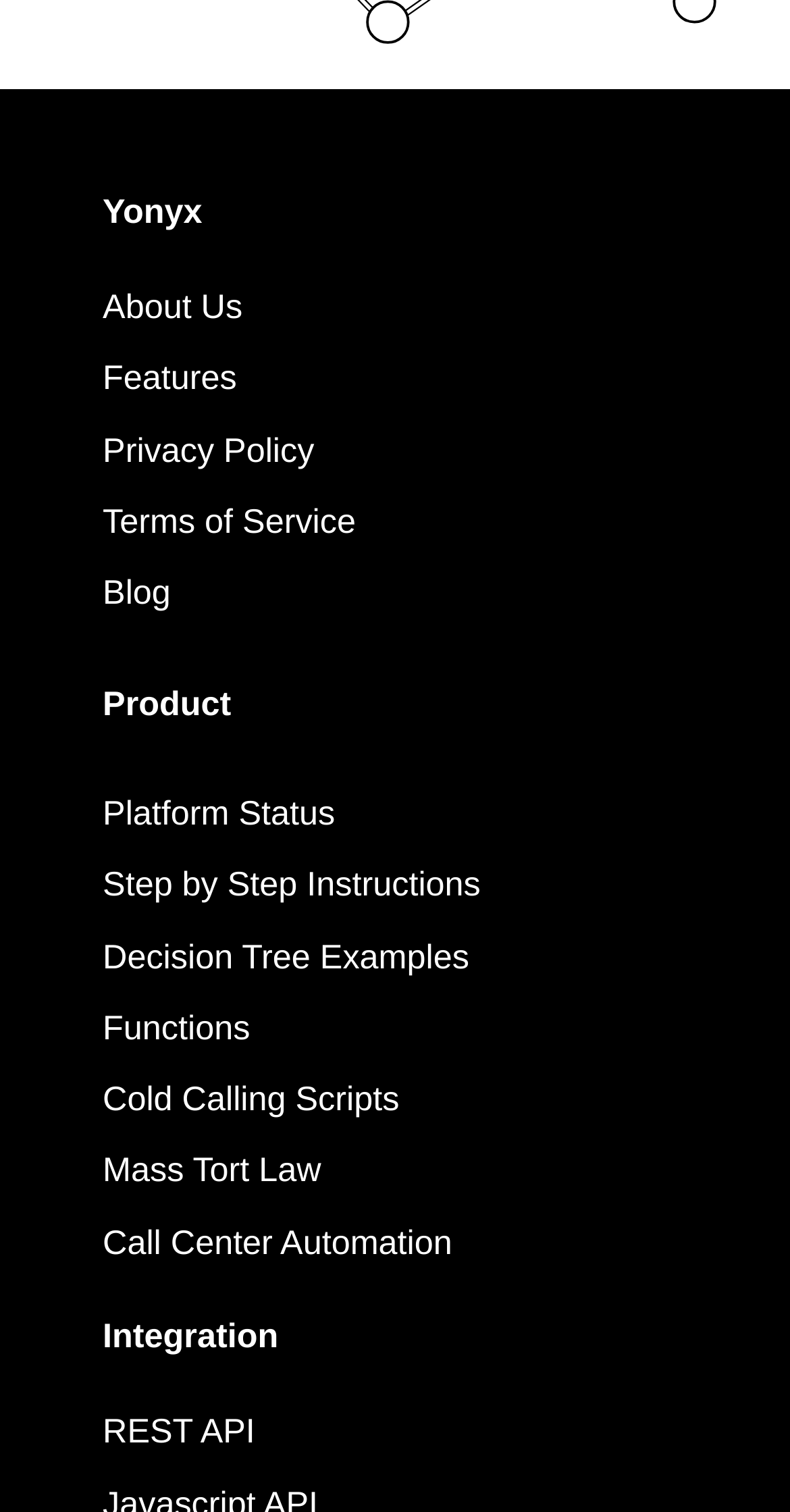Please identify the bounding box coordinates of the area that needs to be clicked to fulfill the following instruction: "Explore REST API."

[0.13, 0.934, 0.323, 0.96]